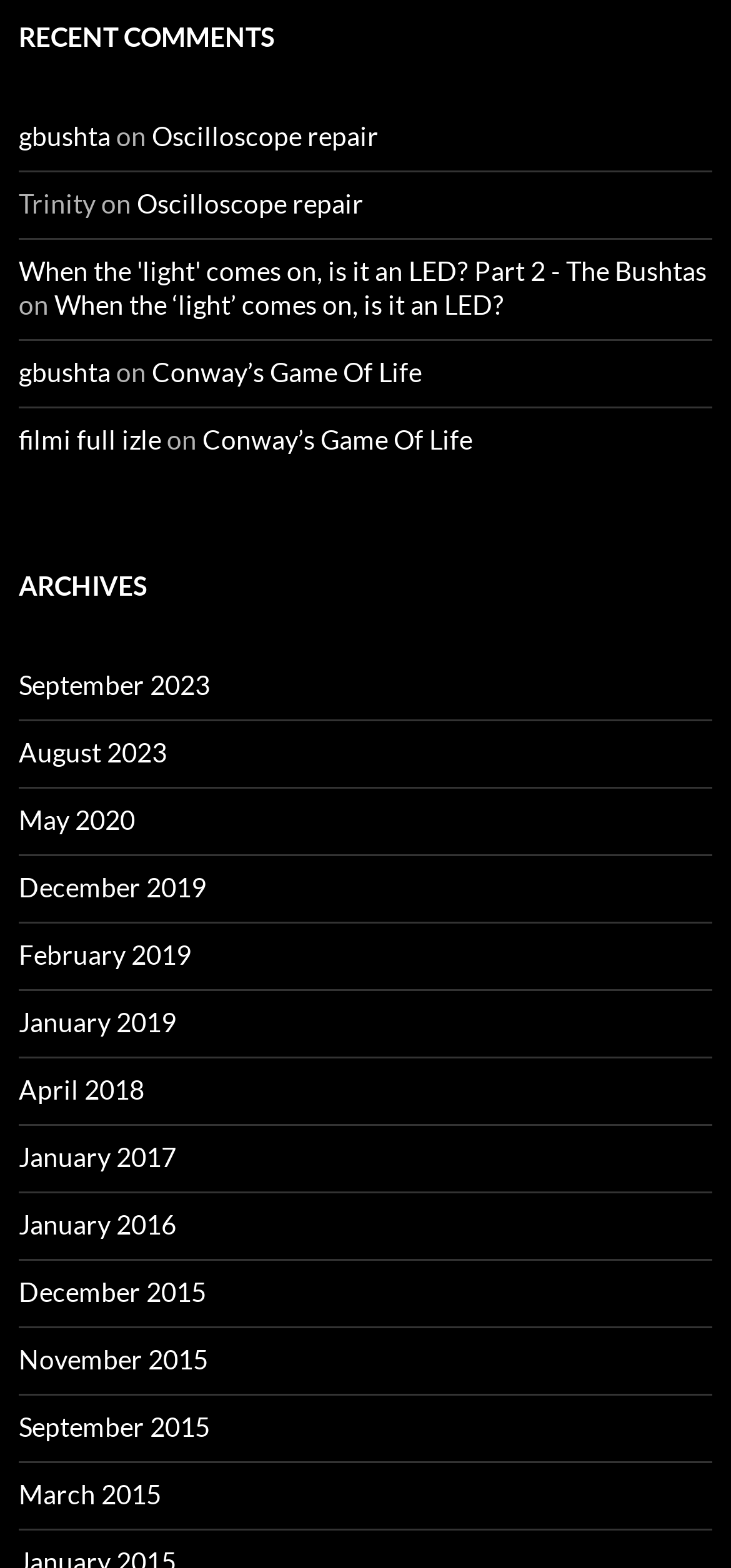Indicate the bounding box coordinates of the element that must be clicked to execute the instruction: "view recent comments". The coordinates should be given as four float numbers between 0 and 1, i.e., [left, top, right, bottom].

[0.026, 0.01, 0.974, 0.039]